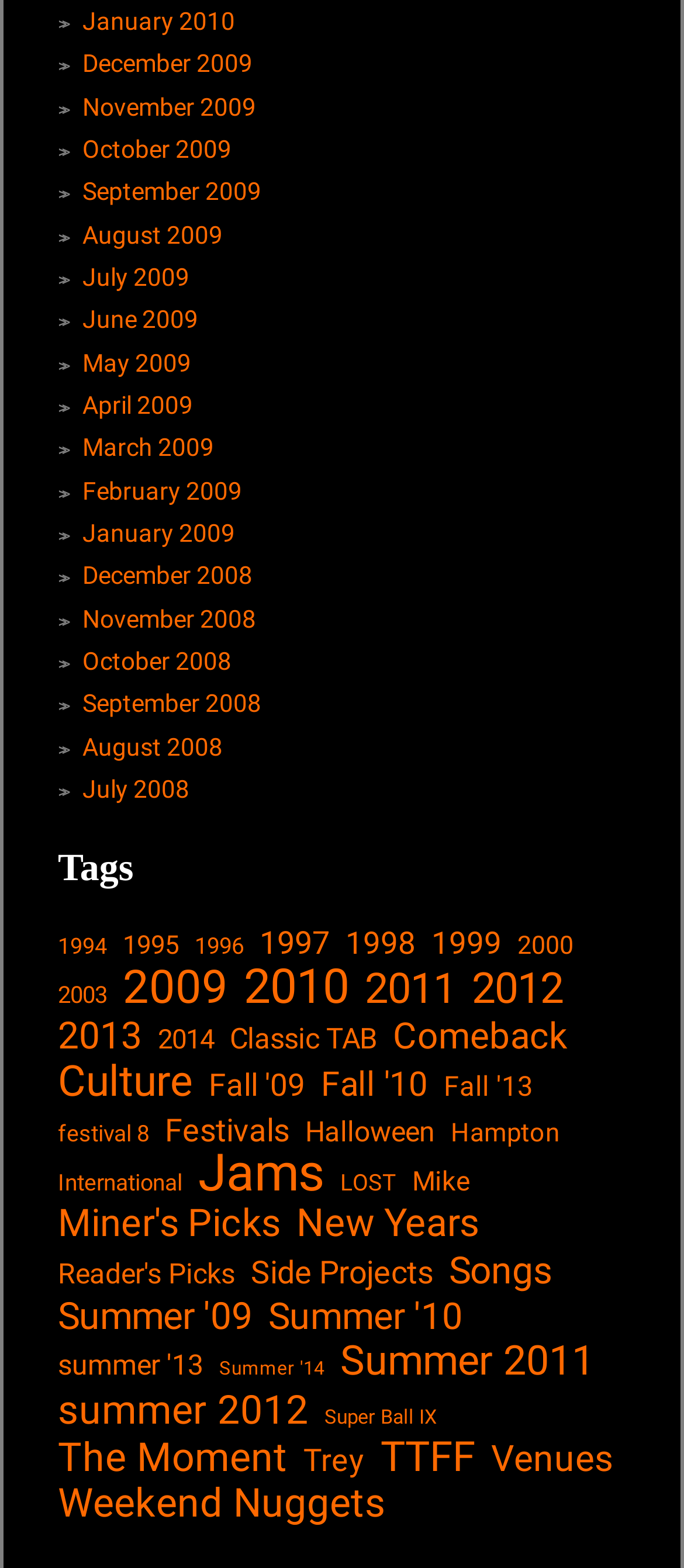Determine the coordinates of the bounding box for the clickable area needed to execute this instruction: "Explore 2009 items".

[0.179, 0.617, 0.333, 0.643]